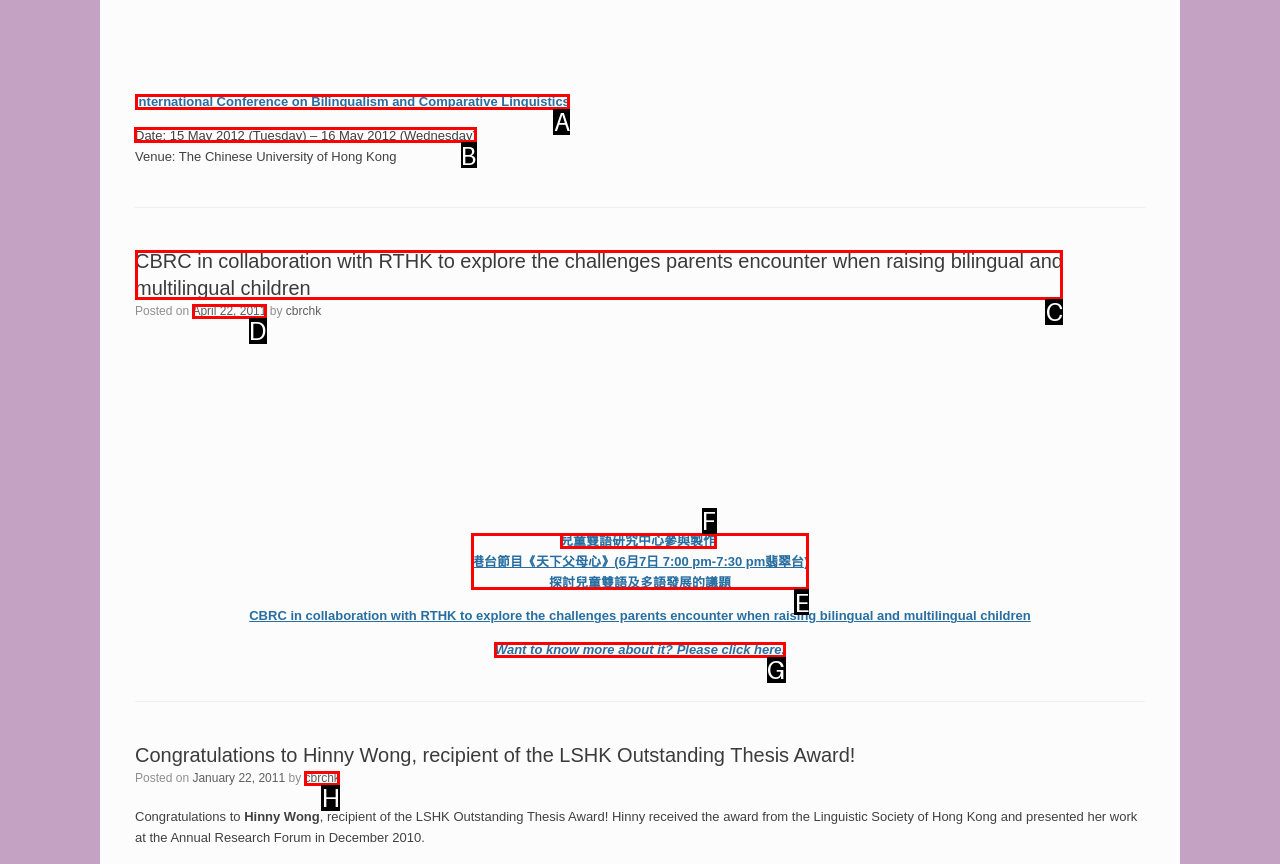Determine the appropriate lettered choice for the task: Open search form. Reply with the correct letter.

None